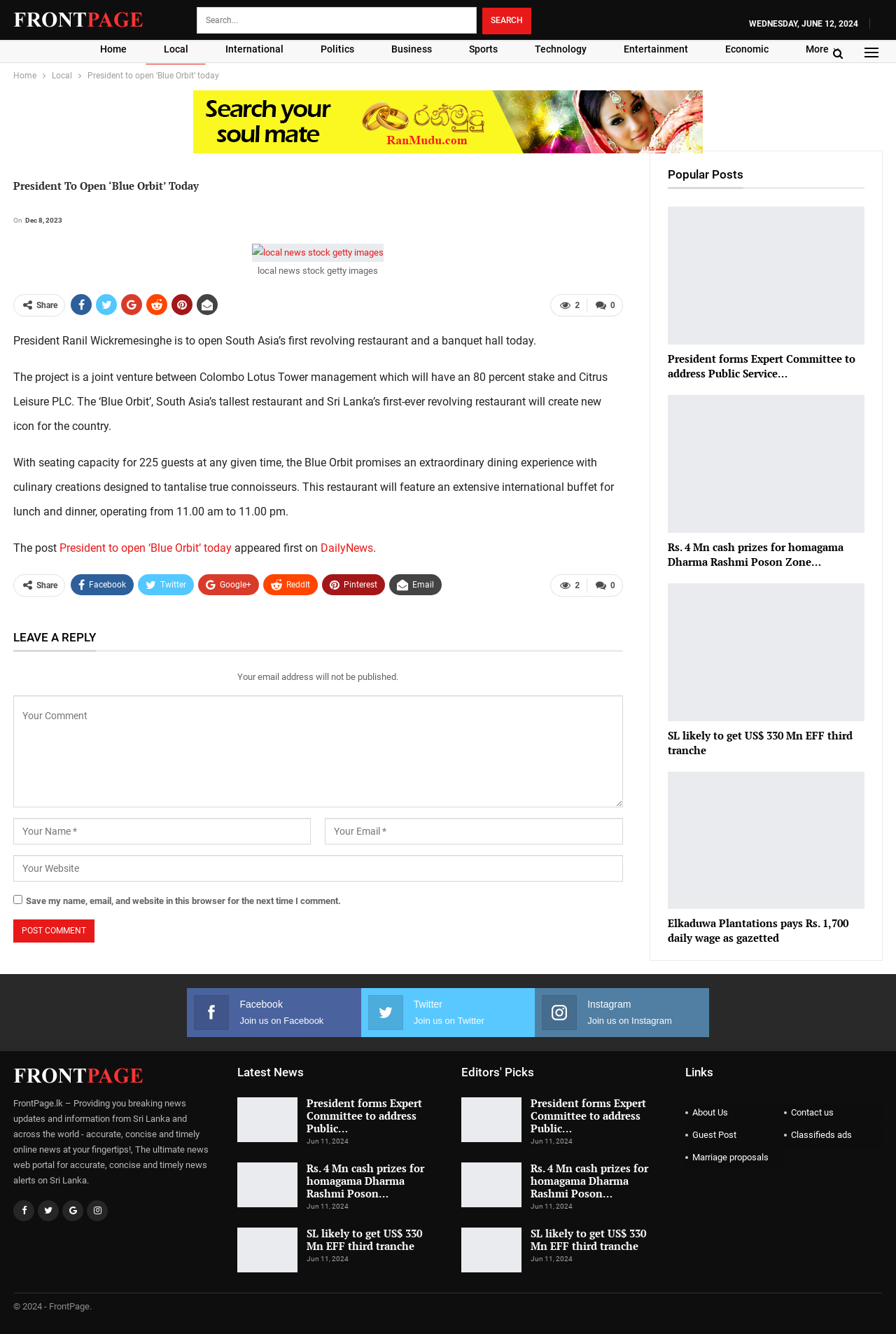What is the name of the restaurant mentioned in the article?
Answer briefly with a single word or phrase based on the image.

Blue Orbit